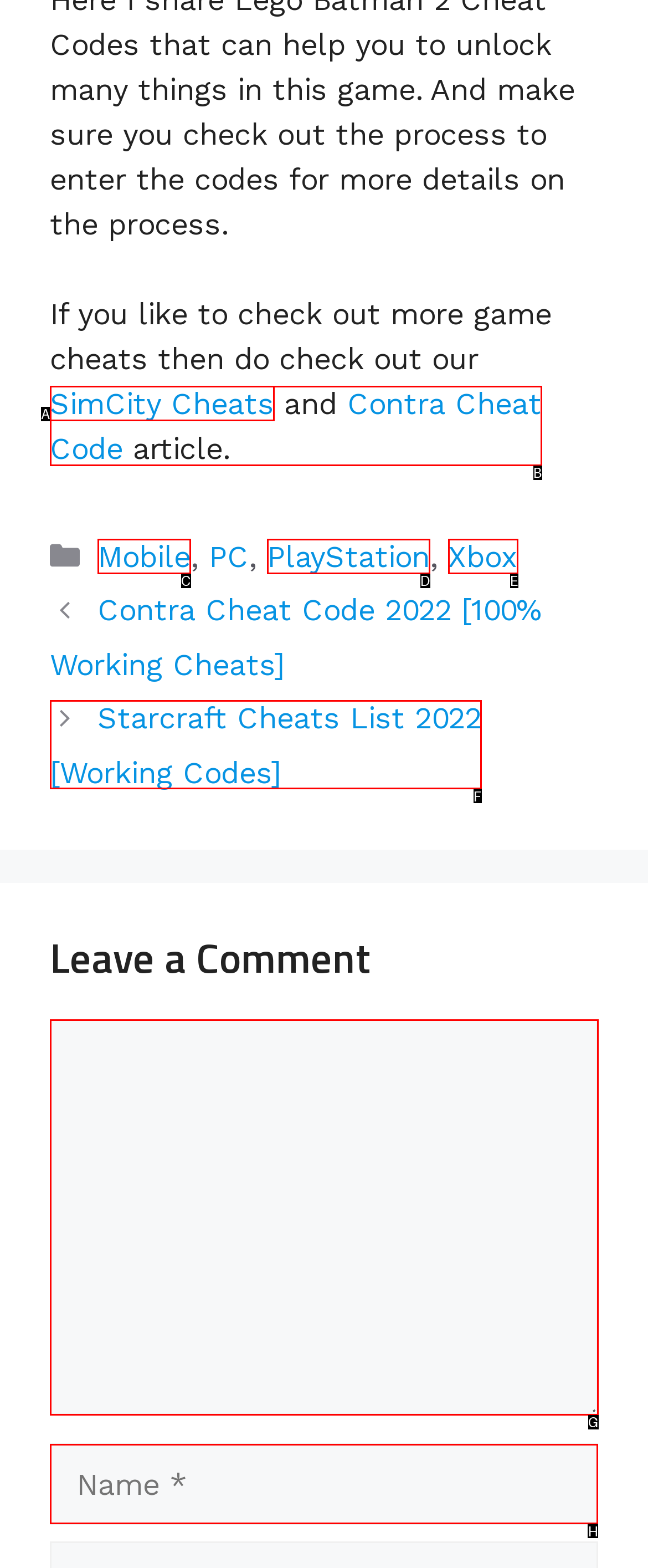Select the option I need to click to accomplish this task: Enter your name
Provide the letter of the selected choice from the given options.

H